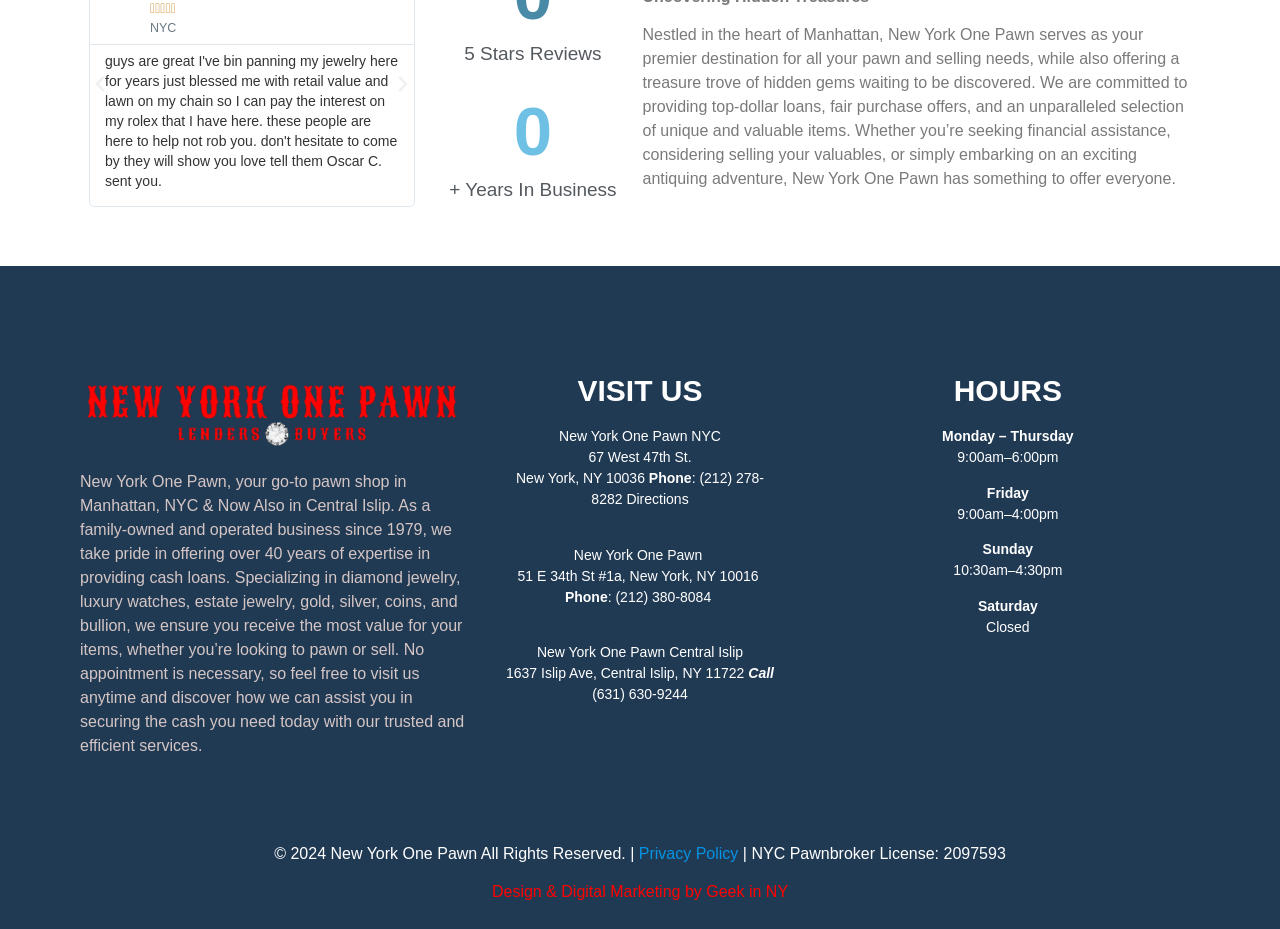Please reply to the following question with a single word or a short phrase:
What are the hours of operation on Friday?

9:00am–4:00pm